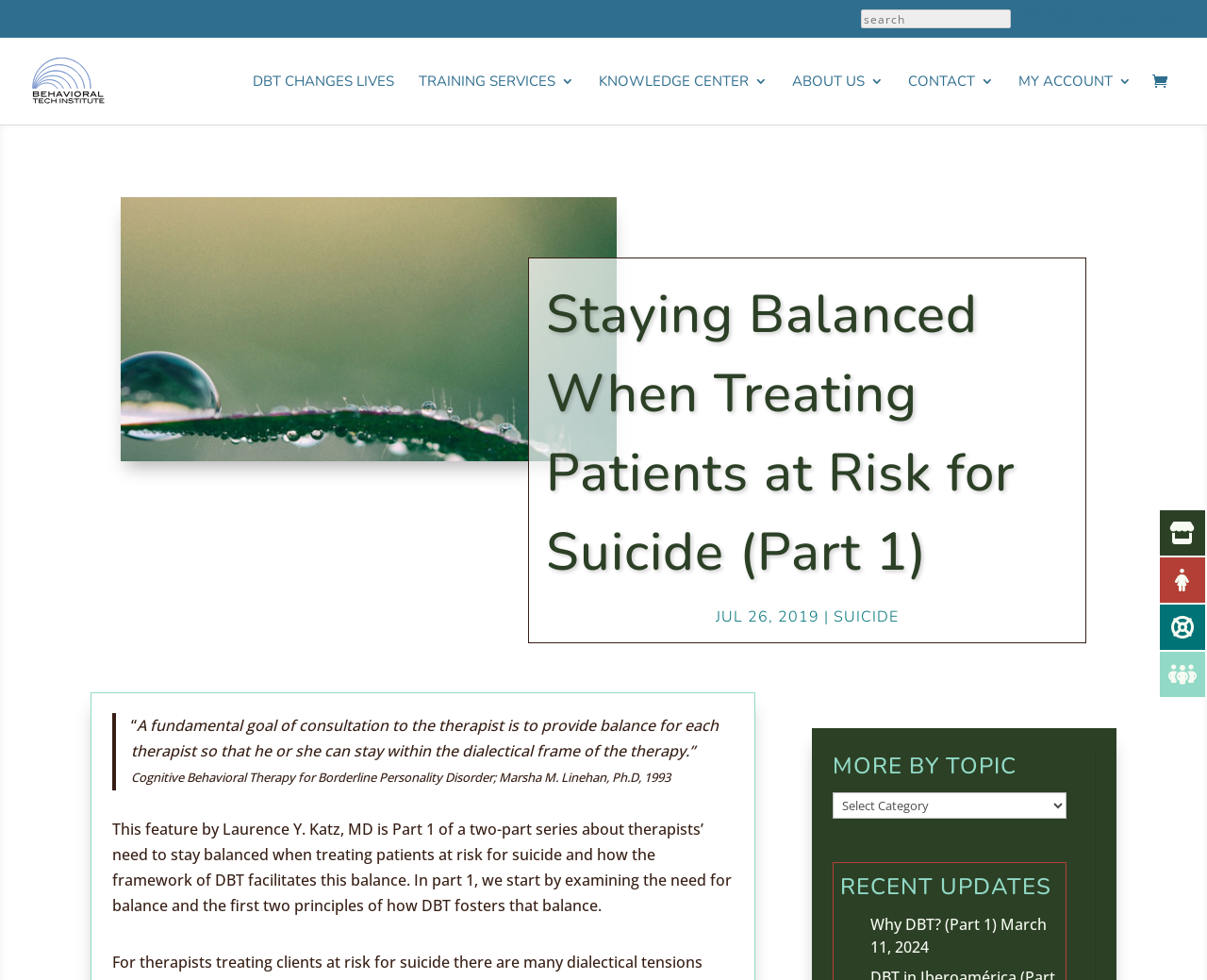What is the topic of the article?
Provide a one-word or short-phrase answer based on the image.

Suicide